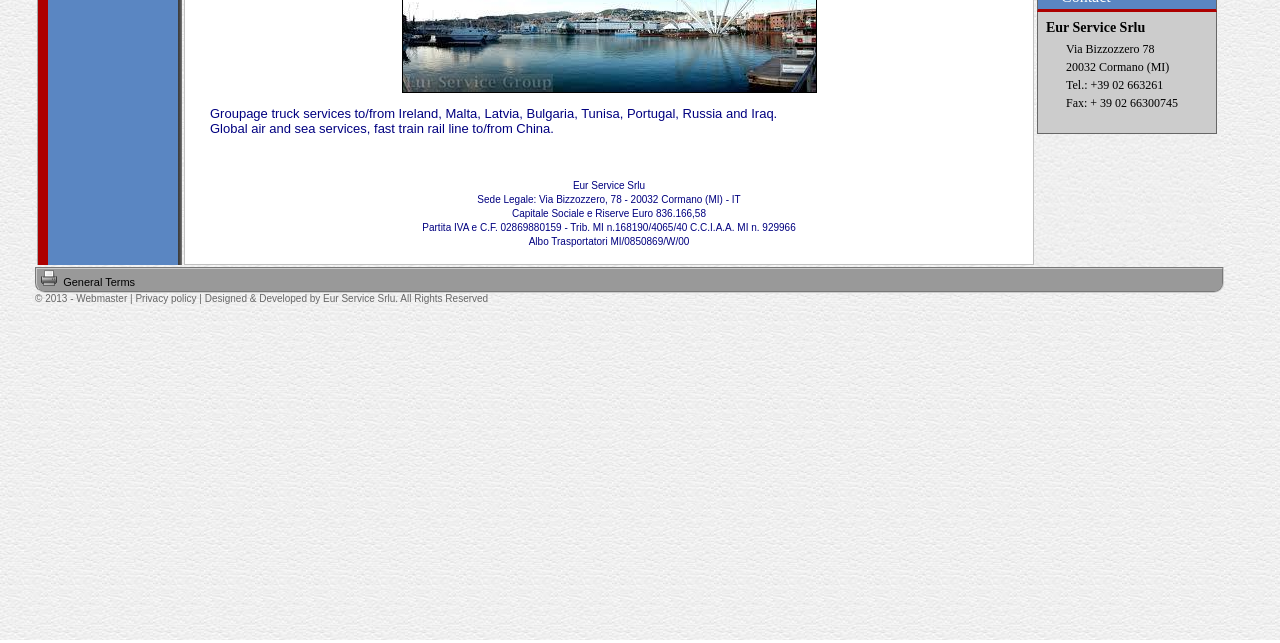Find the bounding box coordinates for the HTML element described as: "Privacy policy". The coordinates should consist of four float values between 0 and 1, i.e., [left, top, right, bottom].

[0.106, 0.456, 0.154, 0.473]